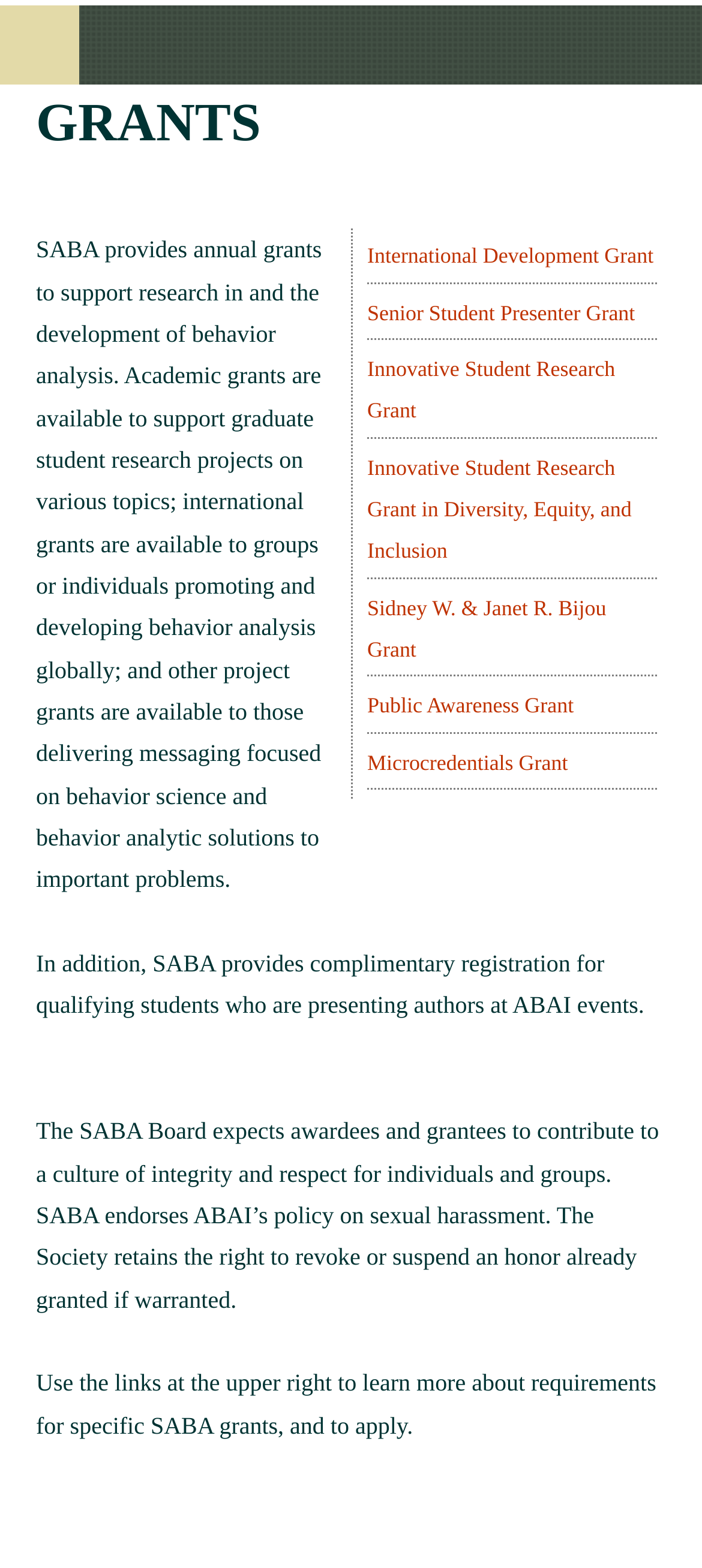Create a detailed narrative of the webpage’s visual and textual elements.

The webpage appears to be about grants provided by SABA (Society for Advancement of Behavior Analysis) to support research and development in behavior analysis. 

At the top, there is a header titled "GRANTS". Below the header, there are seven links to different types of grants, including International Development Grant, Senior Student Presenter Grant, and Innovative Student Research Grant, among others. These links are aligned vertically and positioned on the right side of the page.

To the left of the links, there are four paragraphs of text. The first paragraph explains that SABA provides annual grants to support research and development in behavior analysis, and that these grants are available to graduate students, groups, and individuals. The second paragraph mentions that SABA also provides complimentary registration for qualifying students who are presenting authors at ABAI events.

The third paragraph is a statement from the SABA Board, emphasizing the importance of integrity and respect for individuals and groups, and endorsing ABAI's policy on sexual harassment. The fourth paragraph instructs users to use the links on the upper right to learn more about the requirements for specific SABA grants and to apply.

There are no images on the page. The overall content is focused on providing information about the grants offered by SABA and guiding users to learn more and apply.